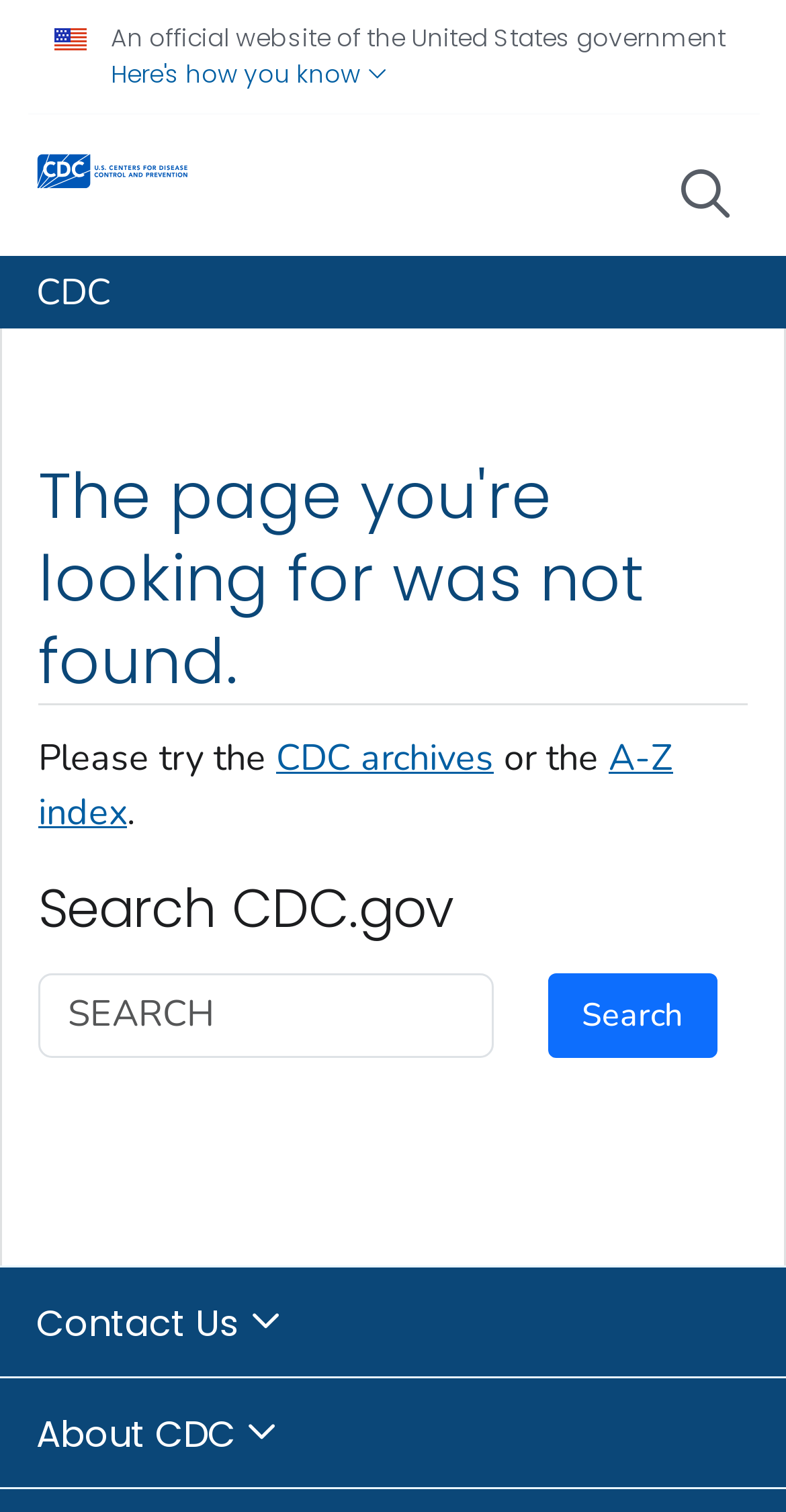Provide the bounding box coordinates of the UI element this sentence describes: "Search".

[0.697, 0.643, 0.912, 0.699]